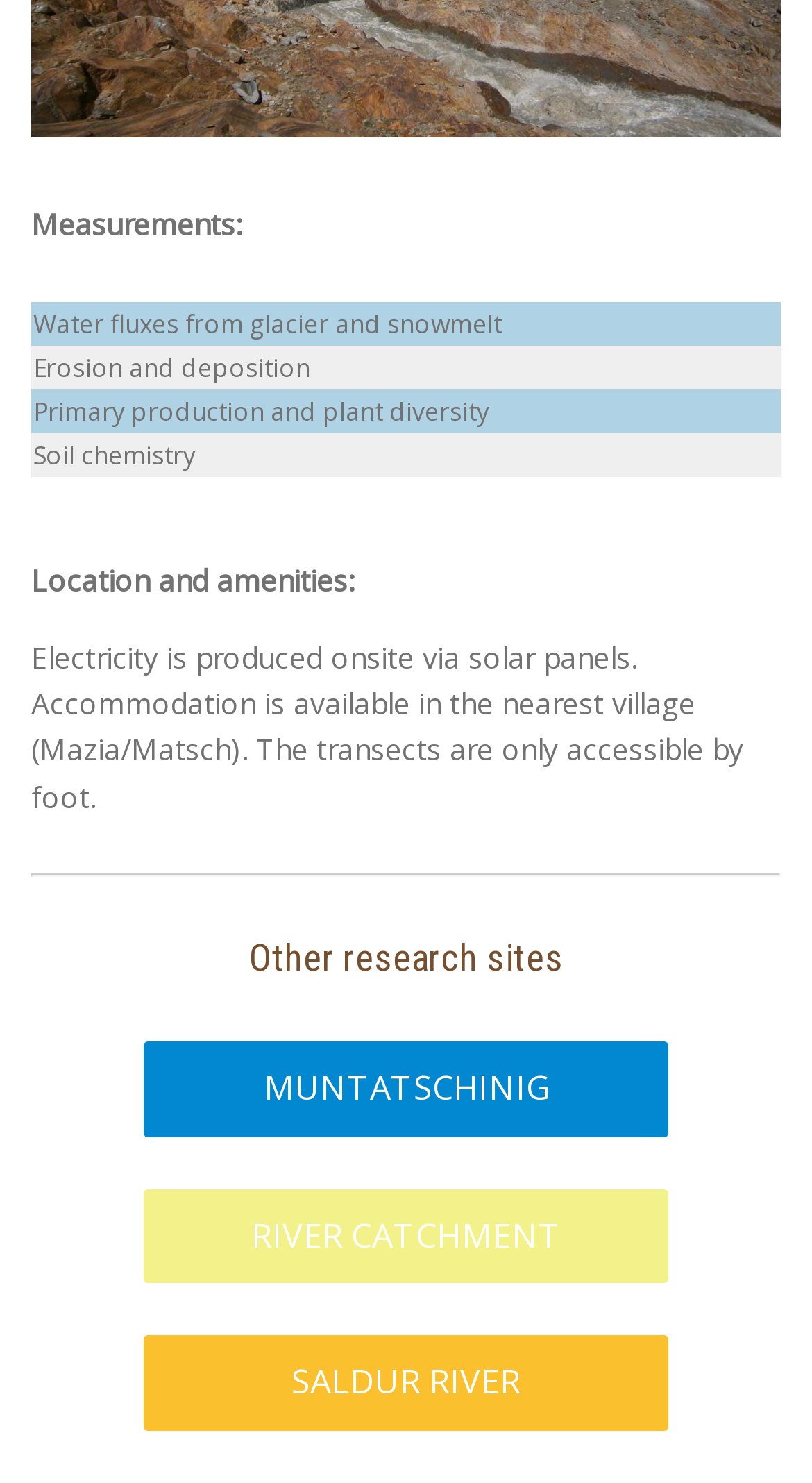How many rows are in the table?
Please respond to the question with as much detail as possible.

The table has four rows, each containing a gridcell with a specific topic, such as 'Water fluxes from glacier and snowmelt', 'Erosion and deposition', 'Primary production and plant diversity', and 'Soil chemistry'.